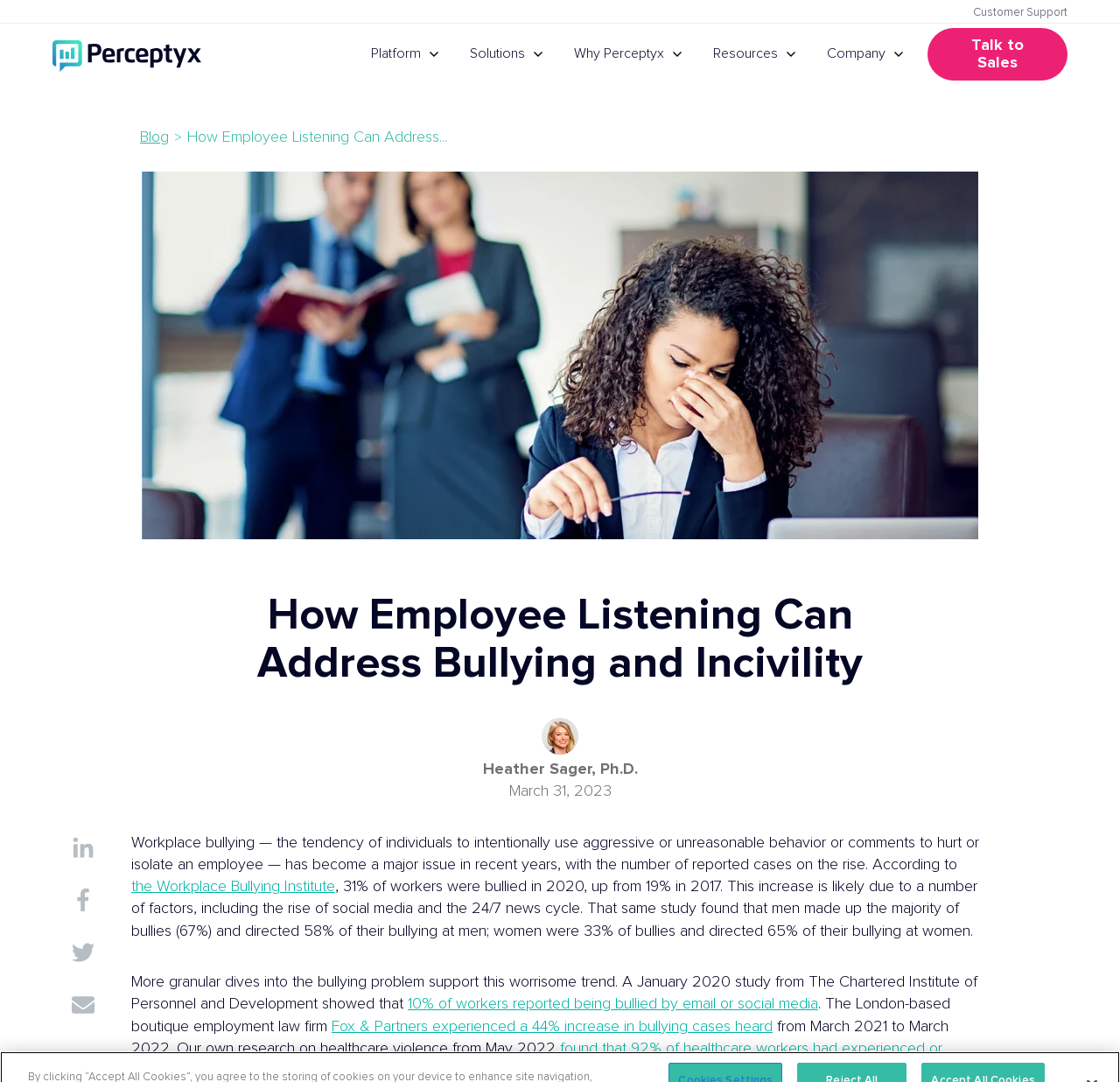What percentage of workers reported being bullied in 2020?
Utilize the information in the image to give a detailed answer to the question.

I found this information by reading the text, which states that '31% of workers were bullied in 2020, up from 19% in 2017'.